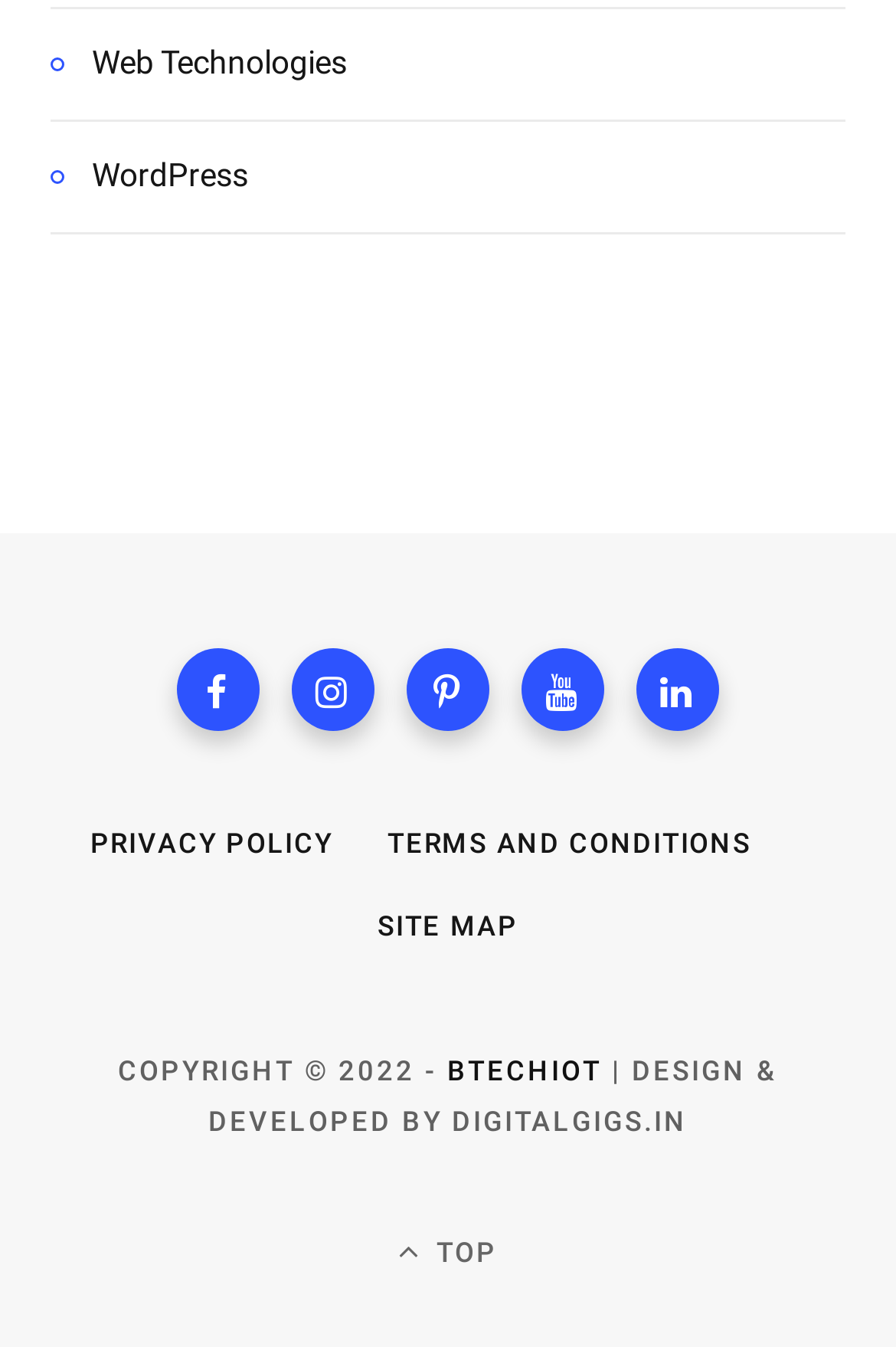From the details in the image, provide a thorough response to the question: What is the name of the company that developed the site?

I found the StaticText element with the text '| DESIGN & DEVELOPED BY DIGITALGIGS.IN' at coordinates [0.232, 0.524, 0.868, 0.586], which indicates the company that developed the site is DIGITALGIGS.IN.